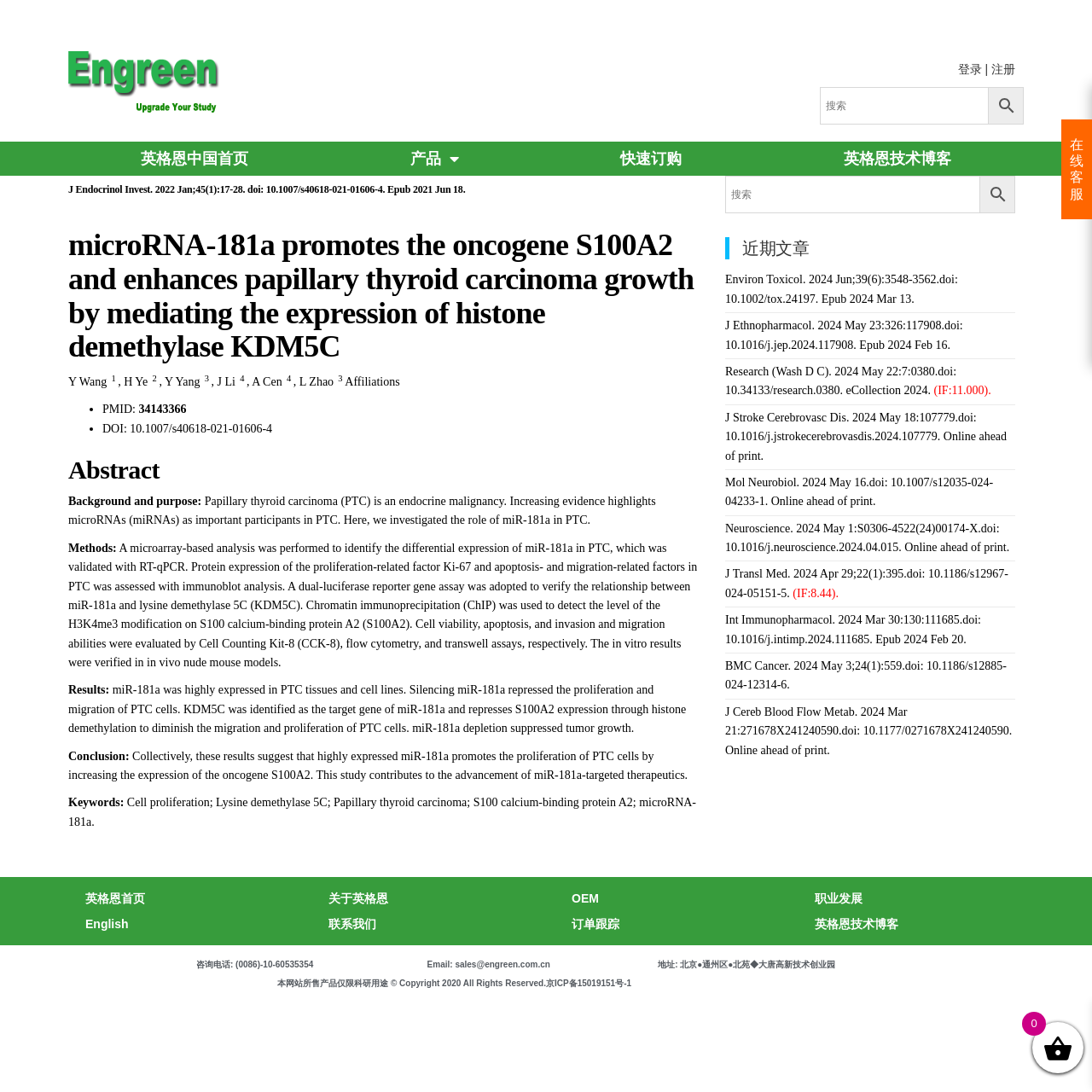Show the bounding box coordinates of the region that should be clicked to follow the instruction: "read the article about microRNA-181a."

[0.062, 0.169, 0.641, 0.178]